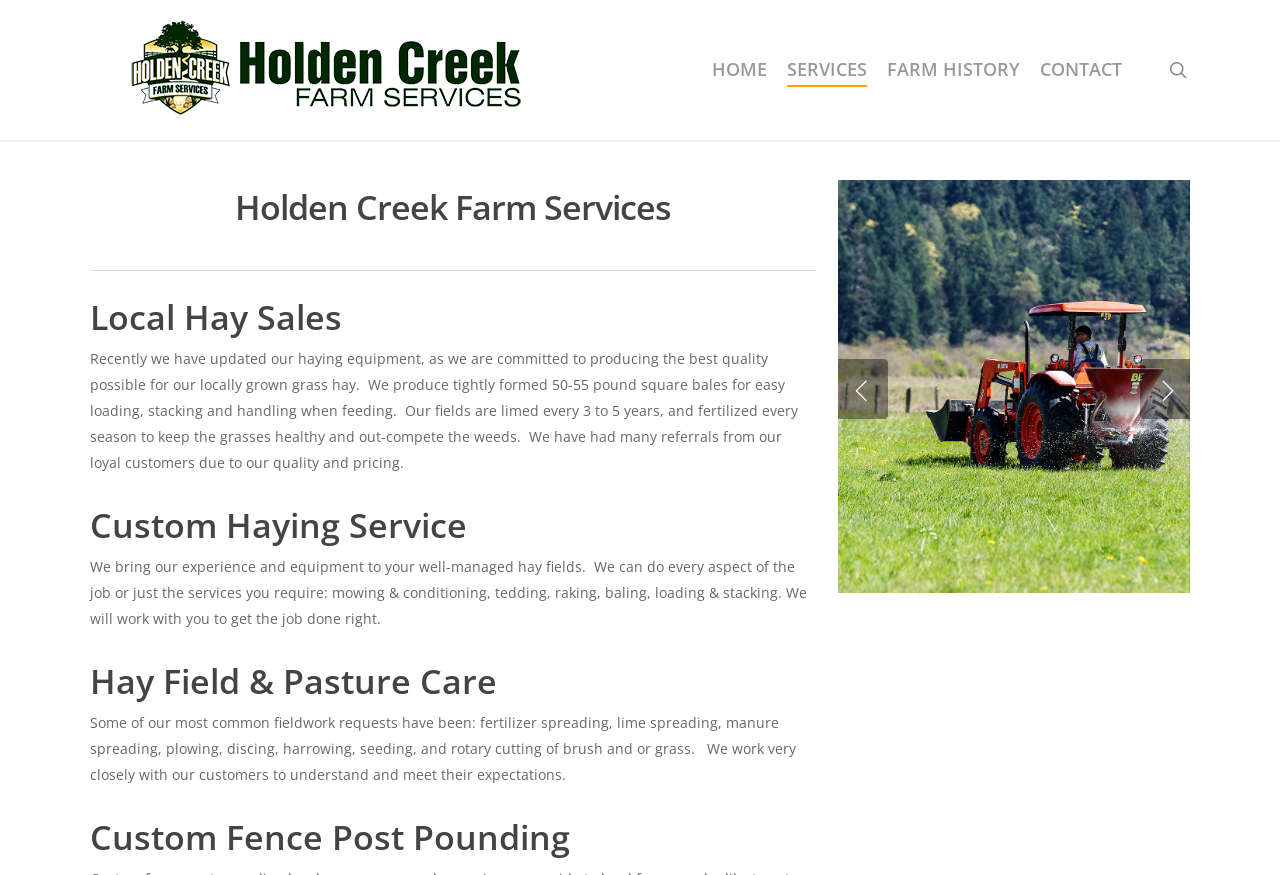Respond concisely with one word or phrase to the following query:
What services does the farm offer?

Hay sales, custom haying, and more